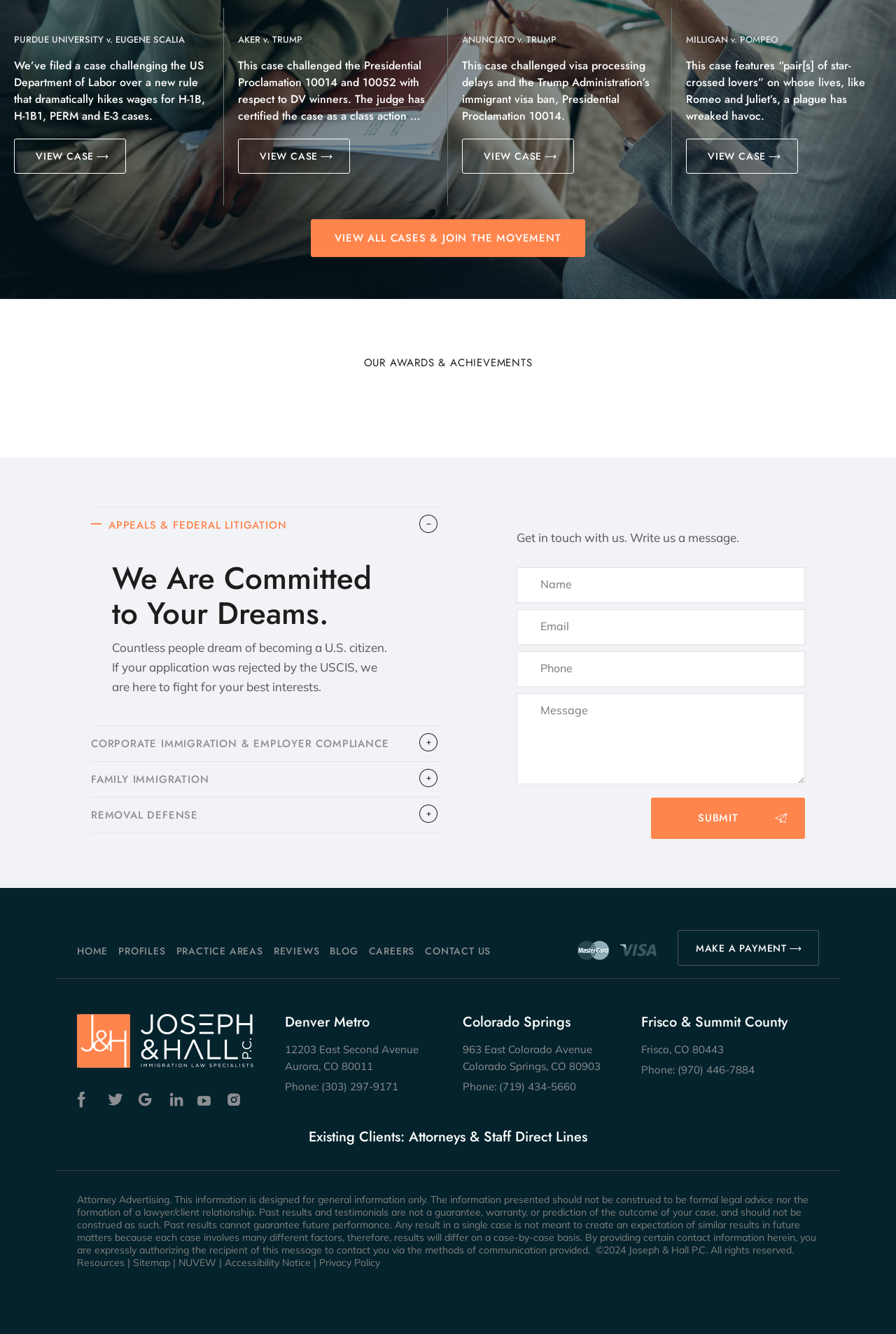Determine the bounding box coordinates for the area that should be clicked to carry out the following instruction: "Get in touch with us".

[0.577, 0.397, 0.825, 0.408]